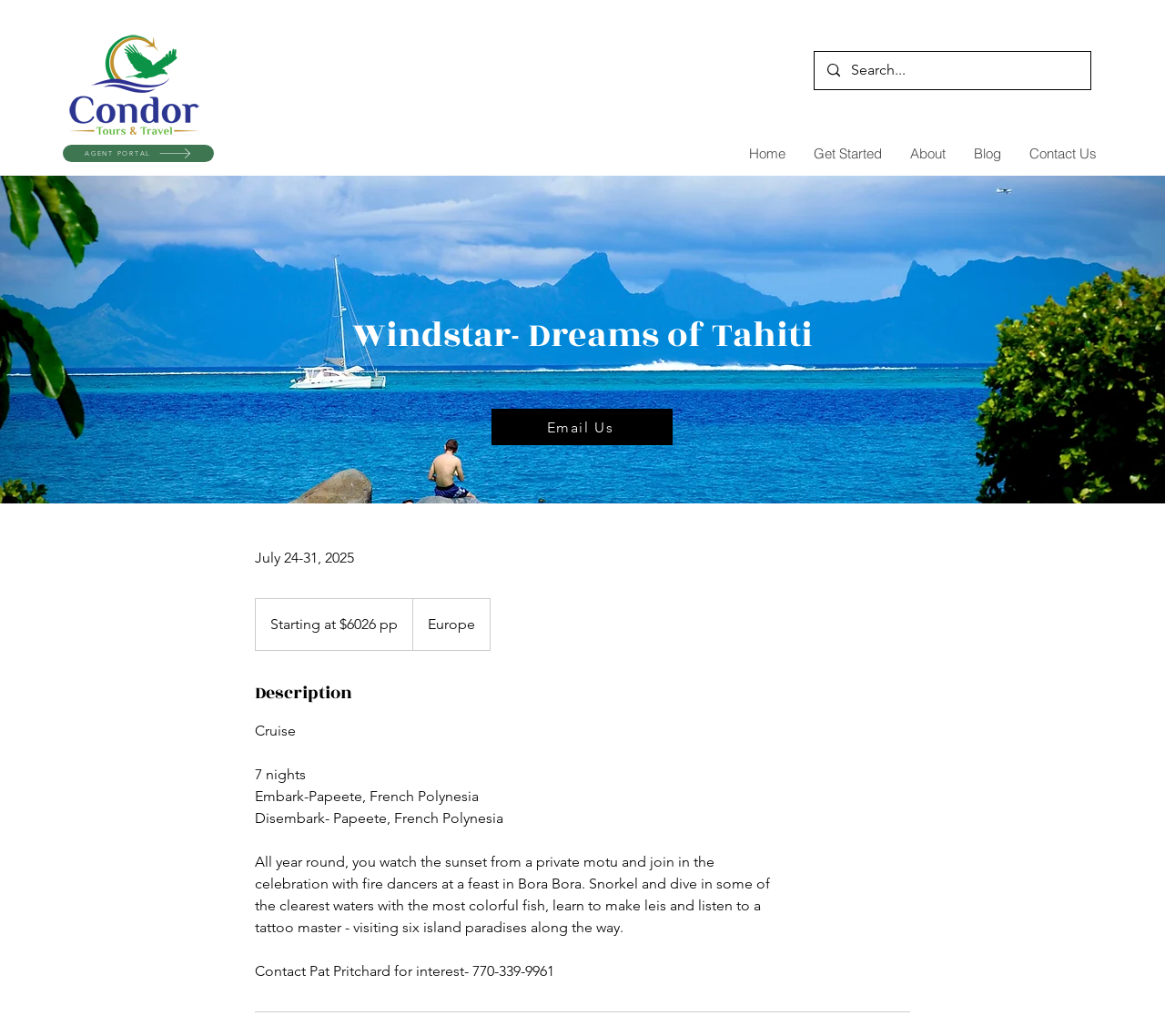Determine the title of the webpage and give its text content.

Windstar- Dreams of Tahiti